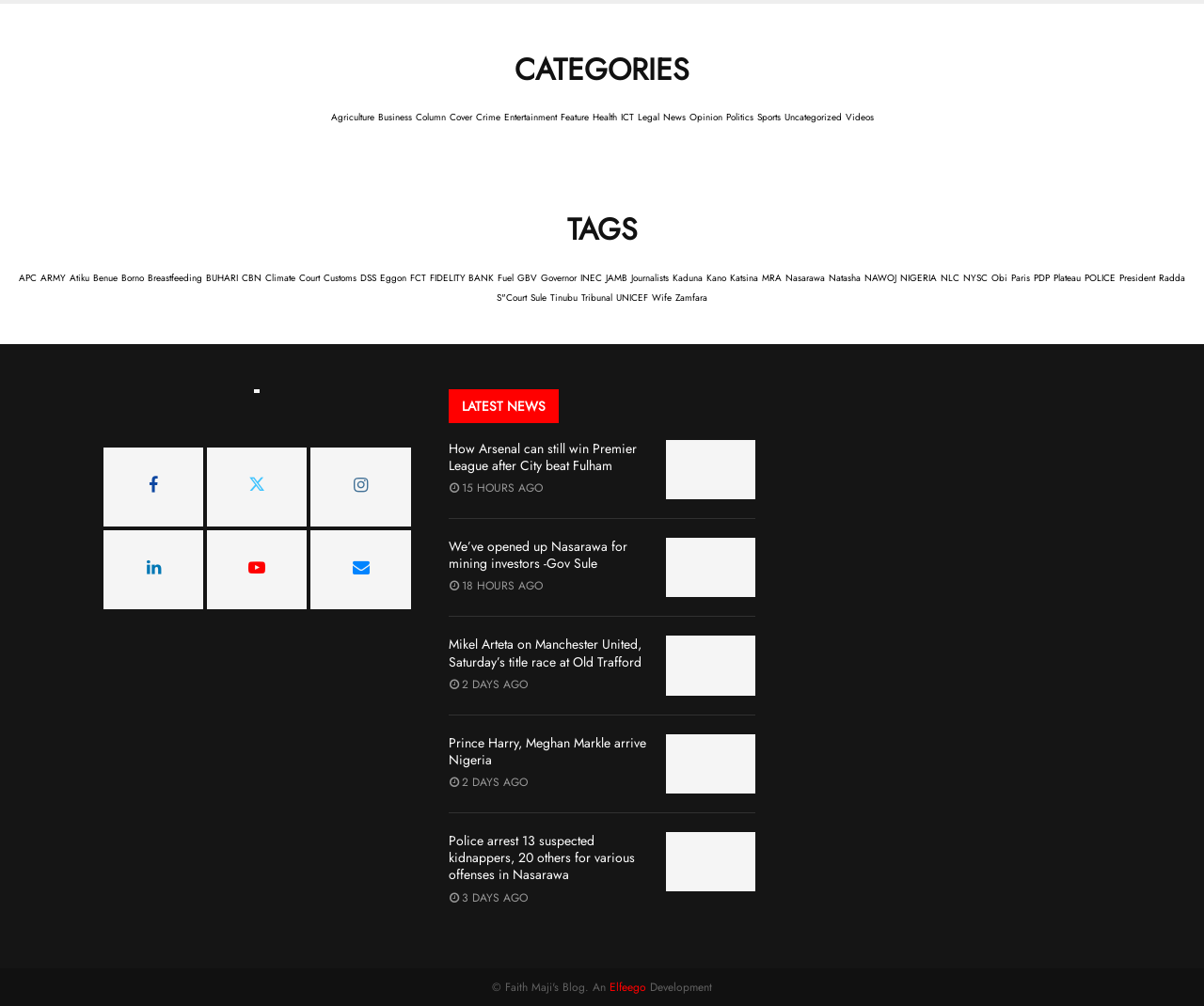Identify the bounding box coordinates of the clickable region to carry out the given instruction: "Click on the 'Videos' link".

[0.702, 0.109, 0.725, 0.123]